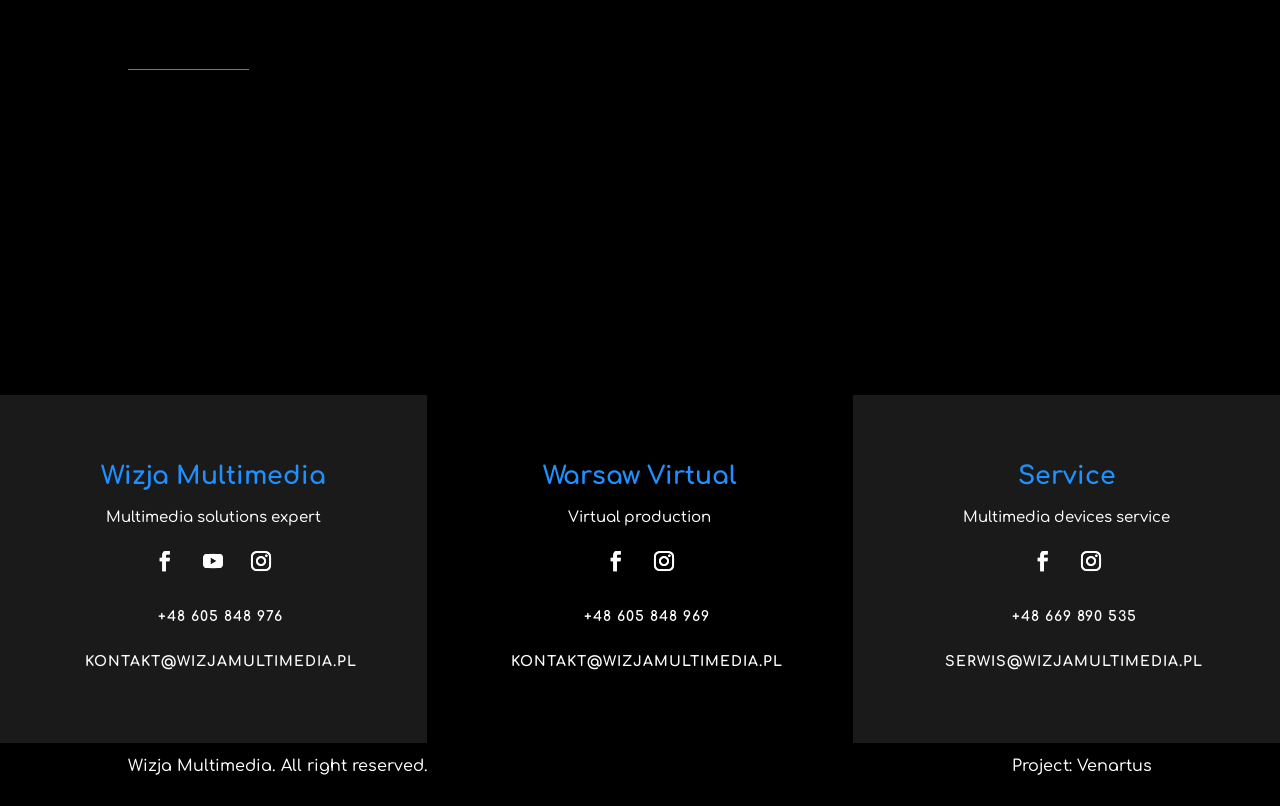Please identify the bounding box coordinates of the area I need to click to accomplish the following instruction: "Visit the Kontakt@wizjamultimedia.pl email".

[0.066, 0.812, 0.279, 0.831]